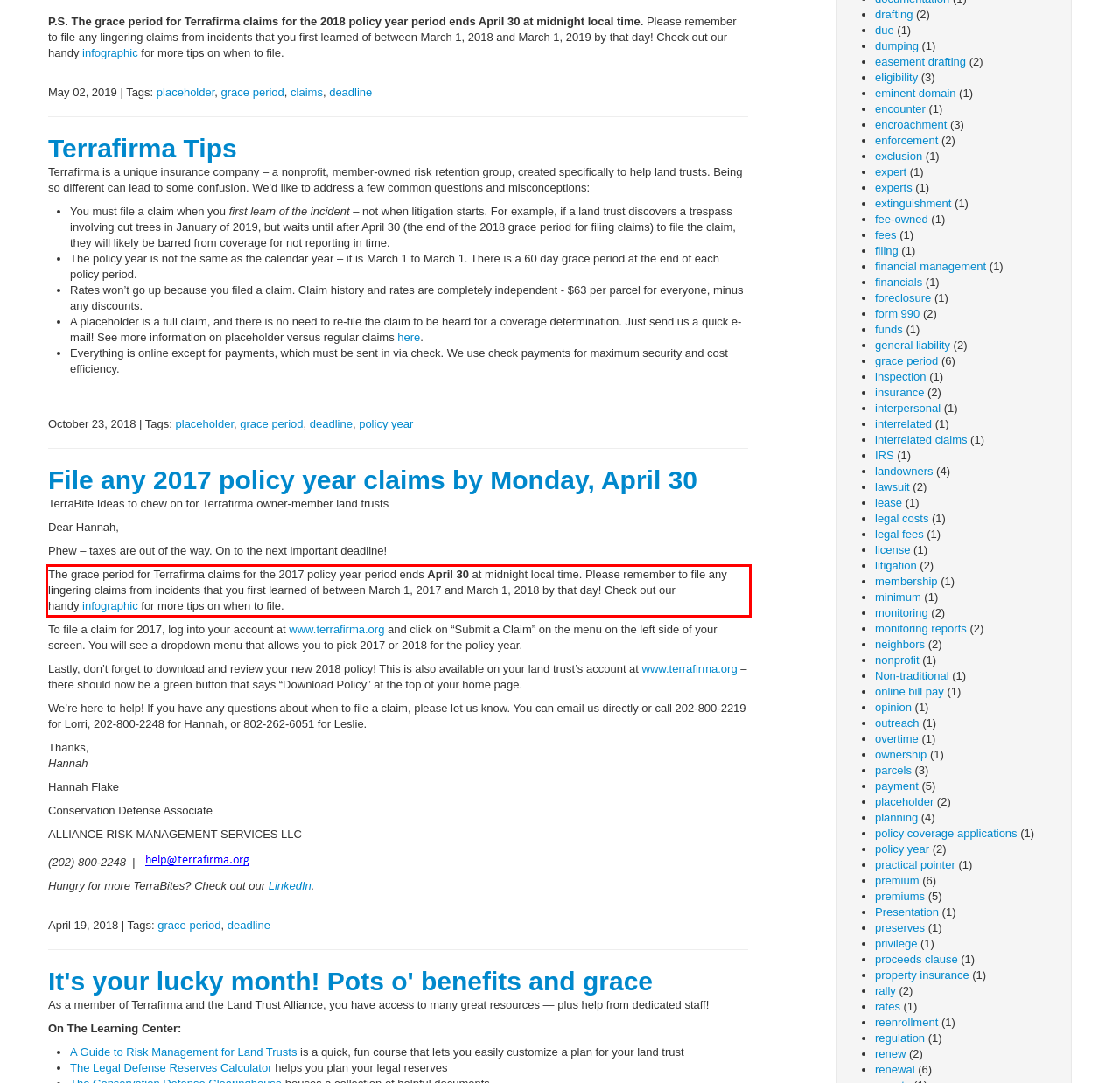From the screenshot of the webpage, locate the red bounding box and extract the text contained within that area.

The grace period for Terrafirma claims for the 2017 policy year period ends April 30 at midnight local time. Please remember to file any lingering claims from incidents that you first learned of between March 1, 2017 and March 1, 2018 by that day! Check out our handy infographic for more tips on when to file.